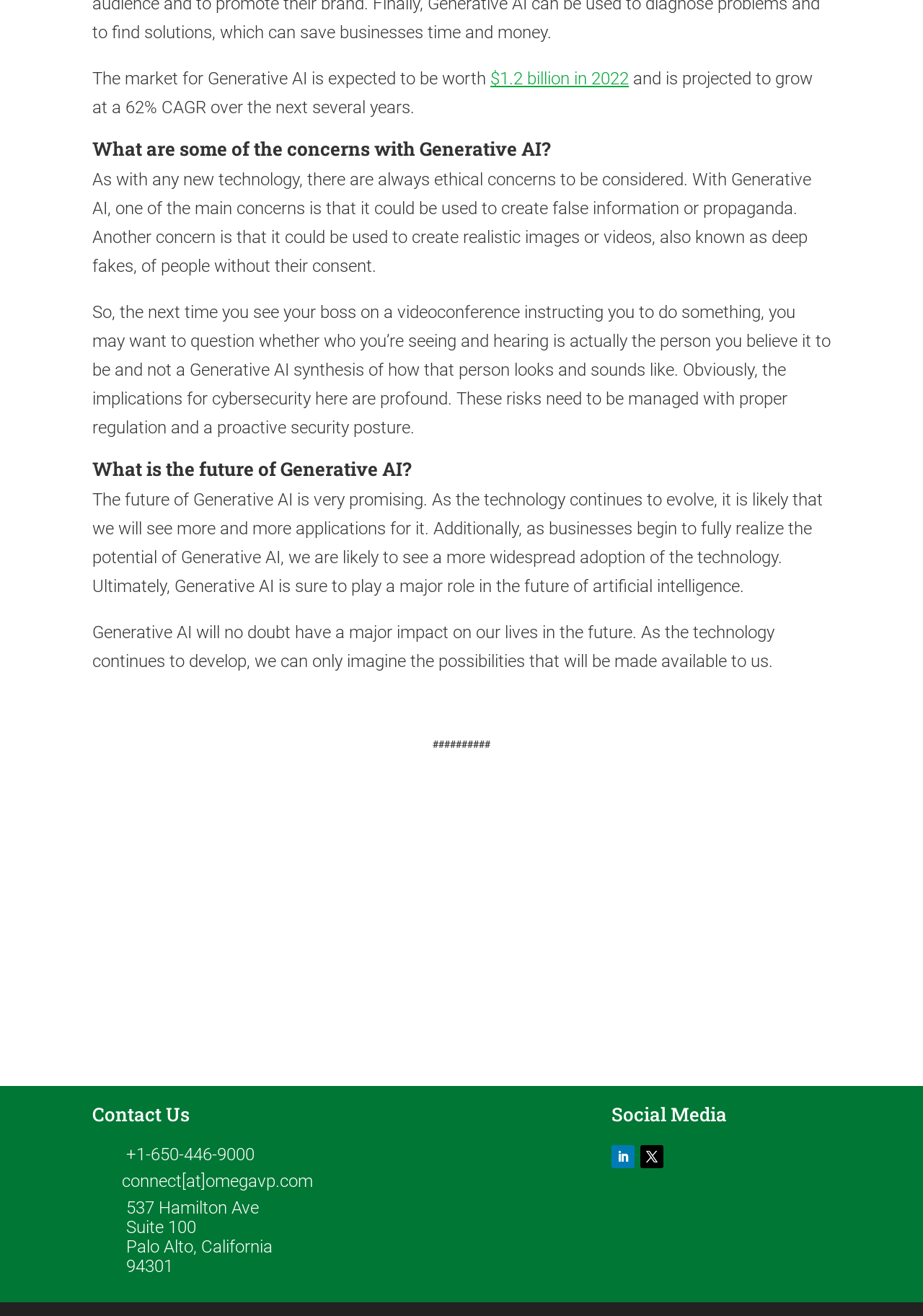Return the bounding box coordinates of the UI element that corresponds to this description: "$1.2 billion in 2022". The coordinates must be given as four float numbers in the range of 0 and 1, [left, top, right, bottom].

[0.531, 0.052, 0.681, 0.067]